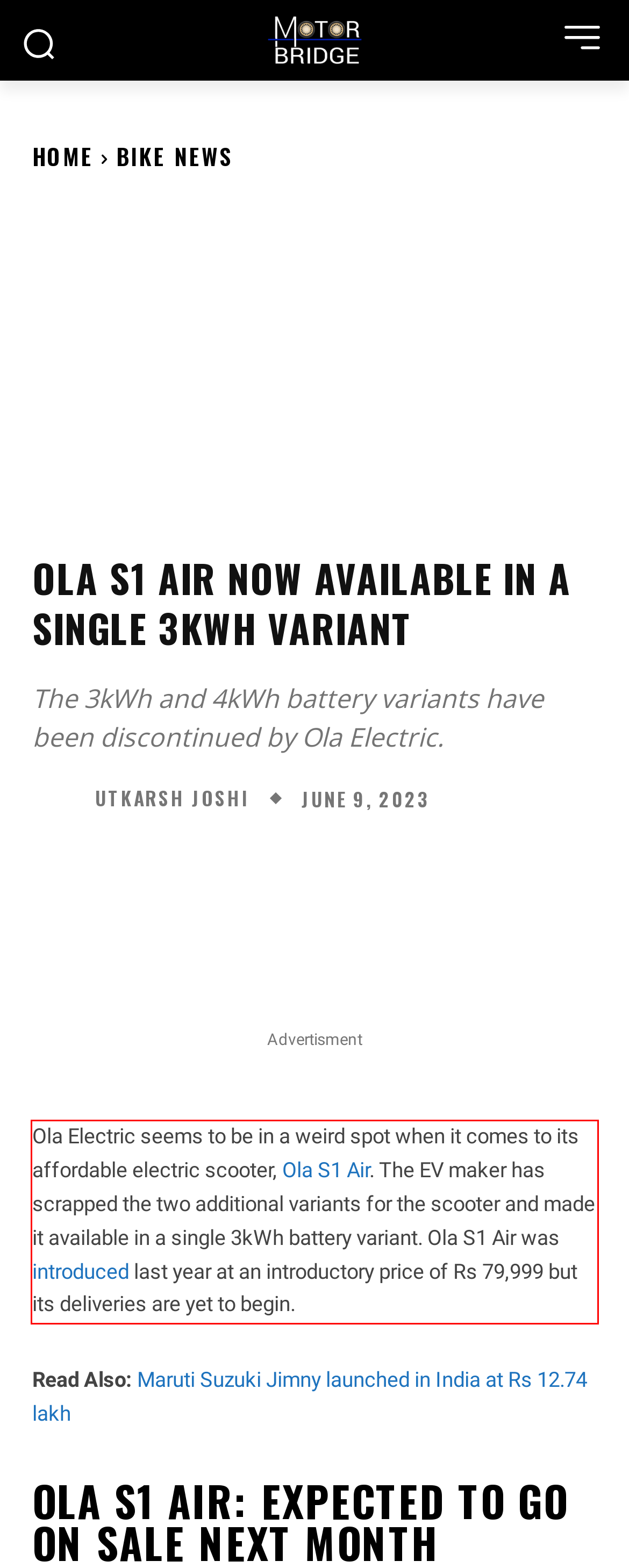Using the webpage screenshot, recognize and capture the text within the red bounding box.

Ola Electric seems to be in a weird spot when it comes to its affordable electric scooter, Ola S1 Air. The EV maker has scrapped the two additional variants for the scooter and made it available in a single 3kWh battery variant. Ola S1 Air was introduced last year at an introductory price of Rs 79,999 but its deliveries are yet to begin.